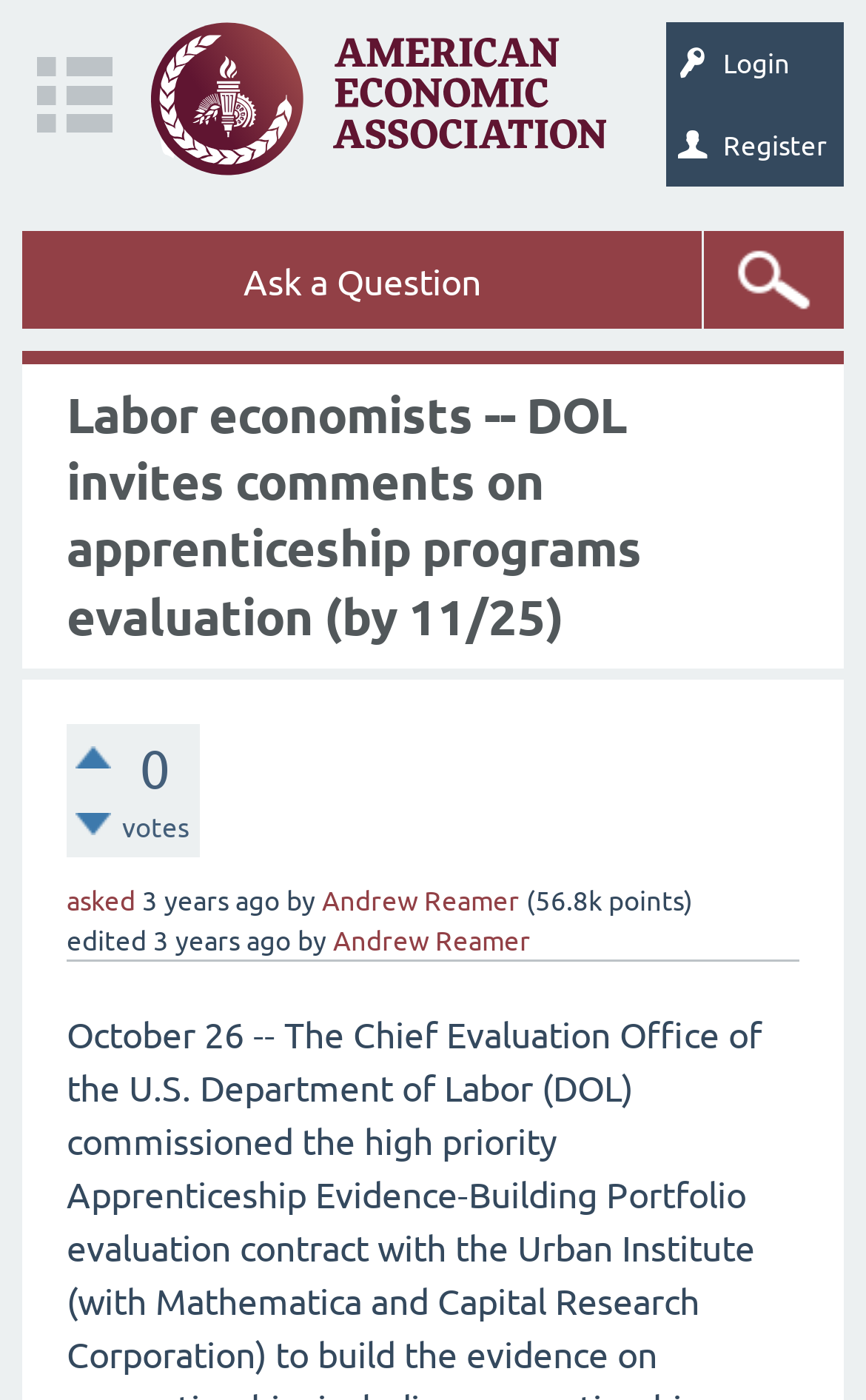Please find and report the bounding box coordinates of the element to click in order to perform the following action: "Ask a question". The coordinates should be expressed as four float numbers between 0 and 1, in the format [left, top, right, bottom].

[0.026, 0.165, 0.81, 0.235]